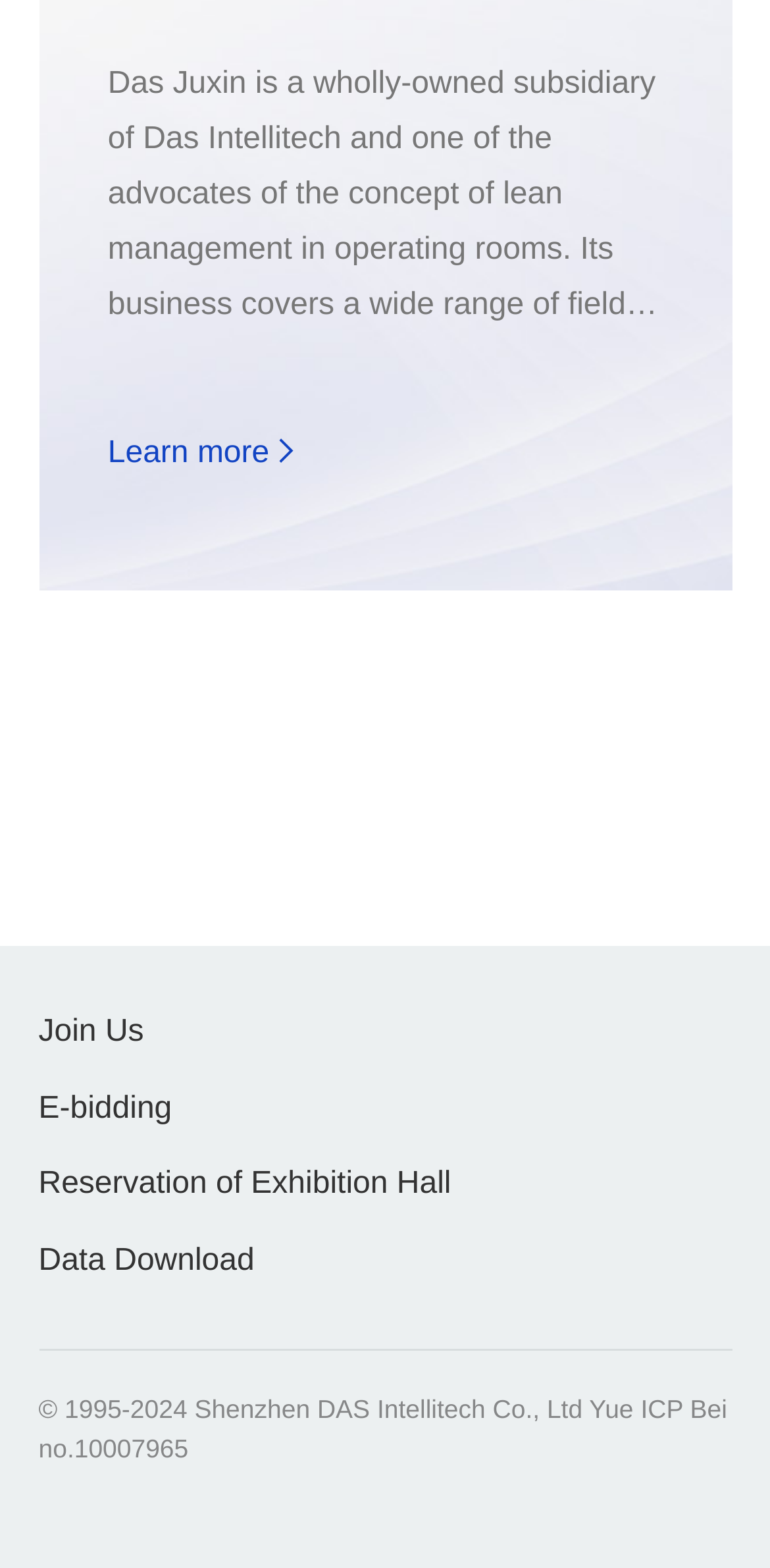How many hospitals has Das Juxin provided services for?
Please provide a comprehensive answer based on the details in the screenshot.

As stated in the StaticText element with ID 492, Das Juxin has cumulatively provided services for large hospitals of 700+.